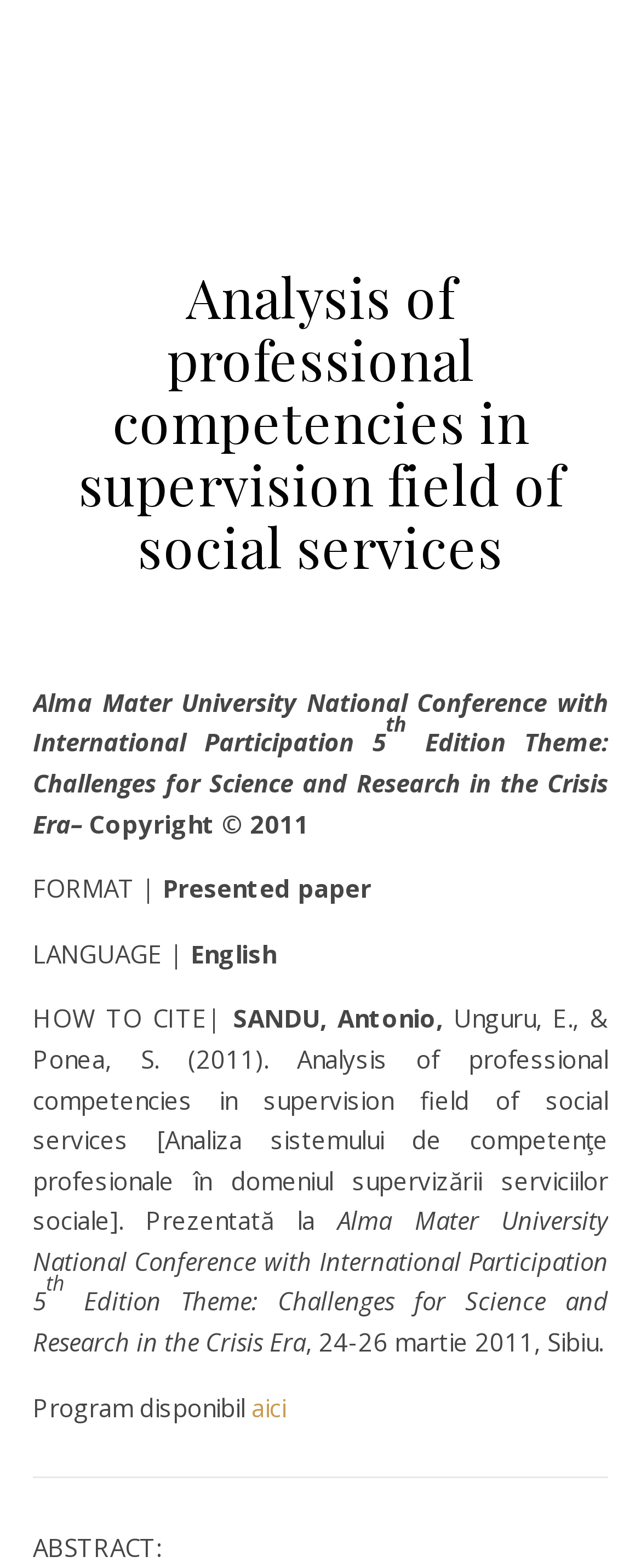What is the title of the presented paper?
Please provide a single word or phrase answer based on the image.

Analysis of professional competencies in supervision field of social services